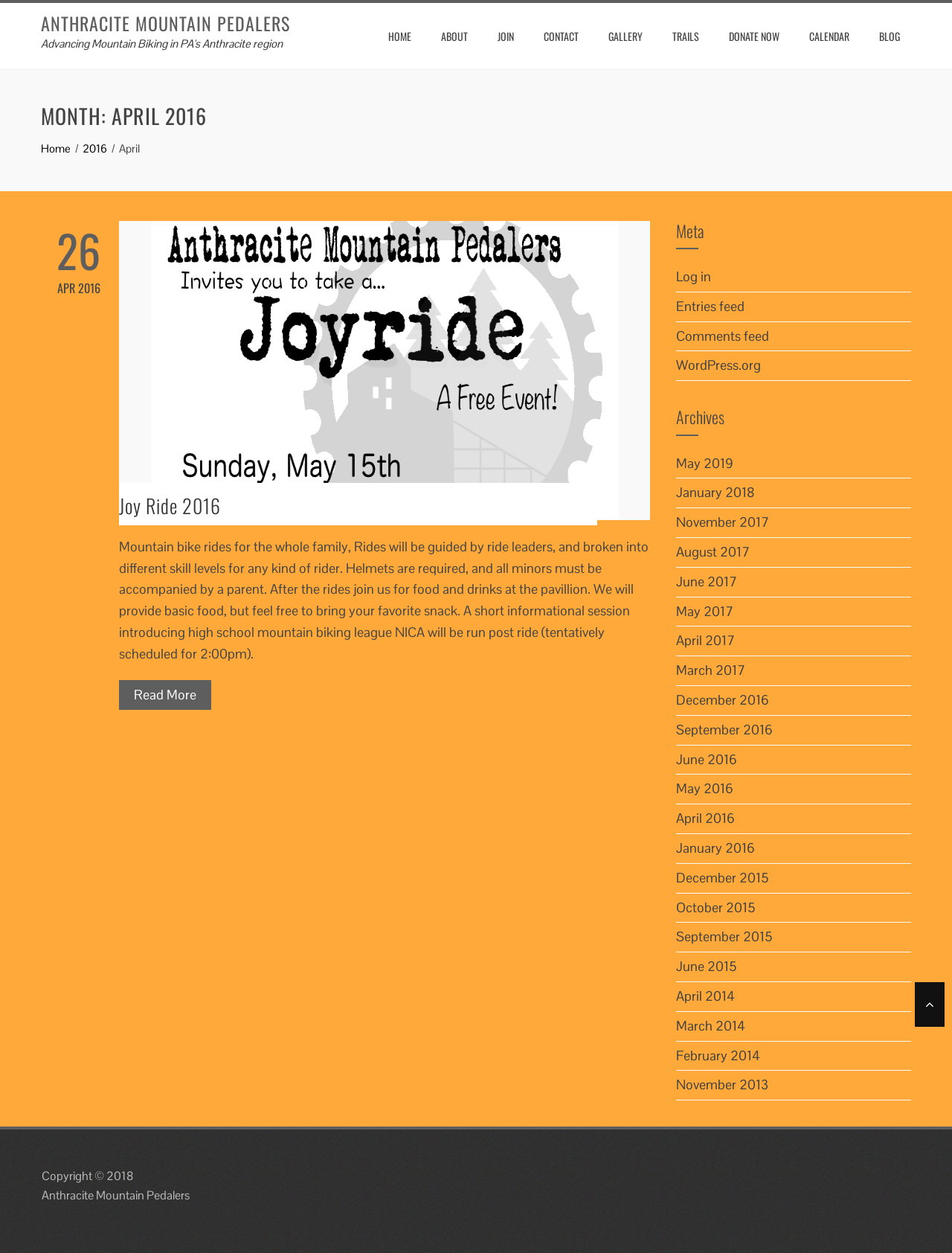Please identify the bounding box coordinates of the clickable element to fulfill the following instruction: "Click on the 'HOME' link". The coordinates should be four float numbers between 0 and 1, i.e., [left, top, right, bottom].

[0.396, 0.018, 0.444, 0.04]